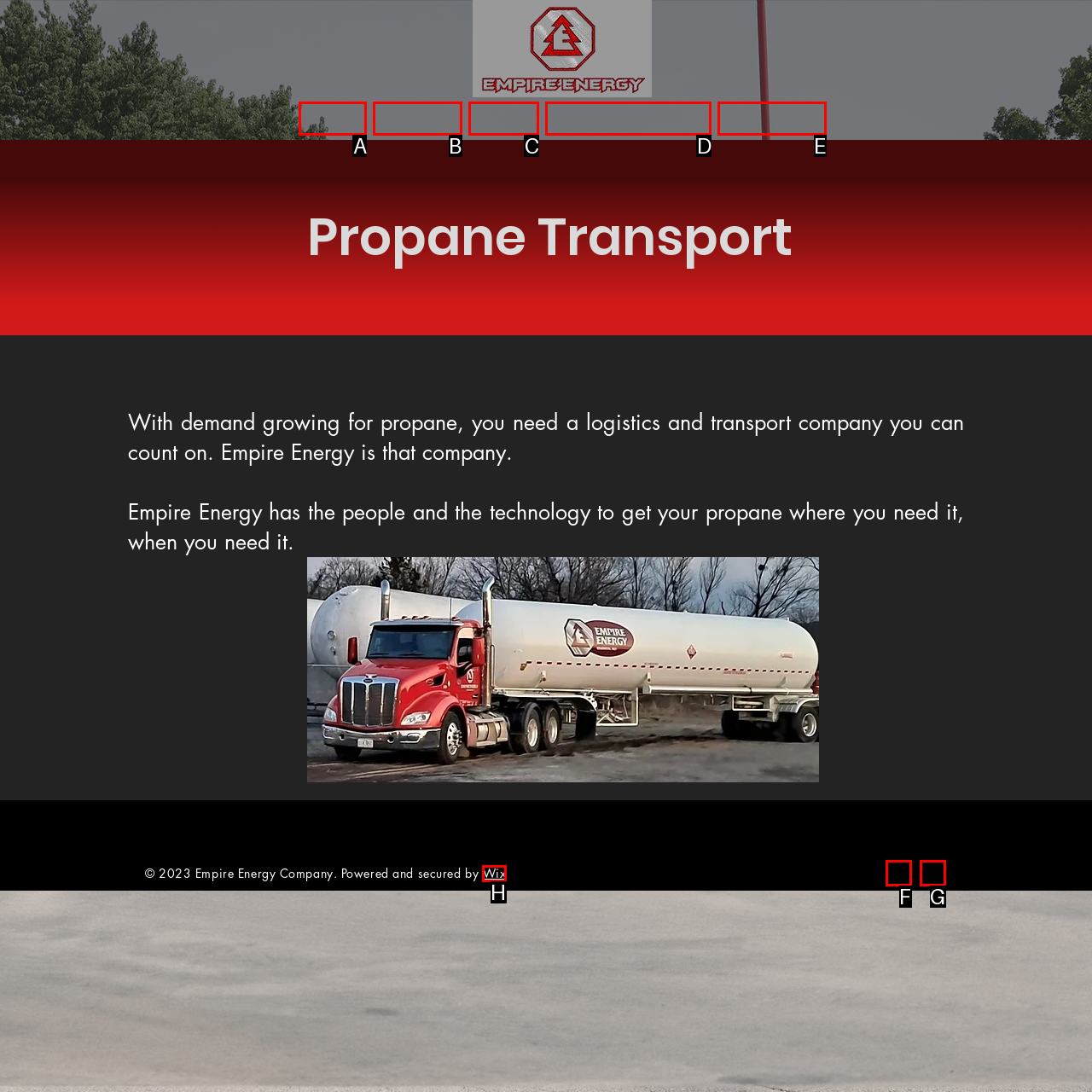Looking at the description: aria-label="Linkedin", identify which option is the best match and respond directly with the letter of that option.

G